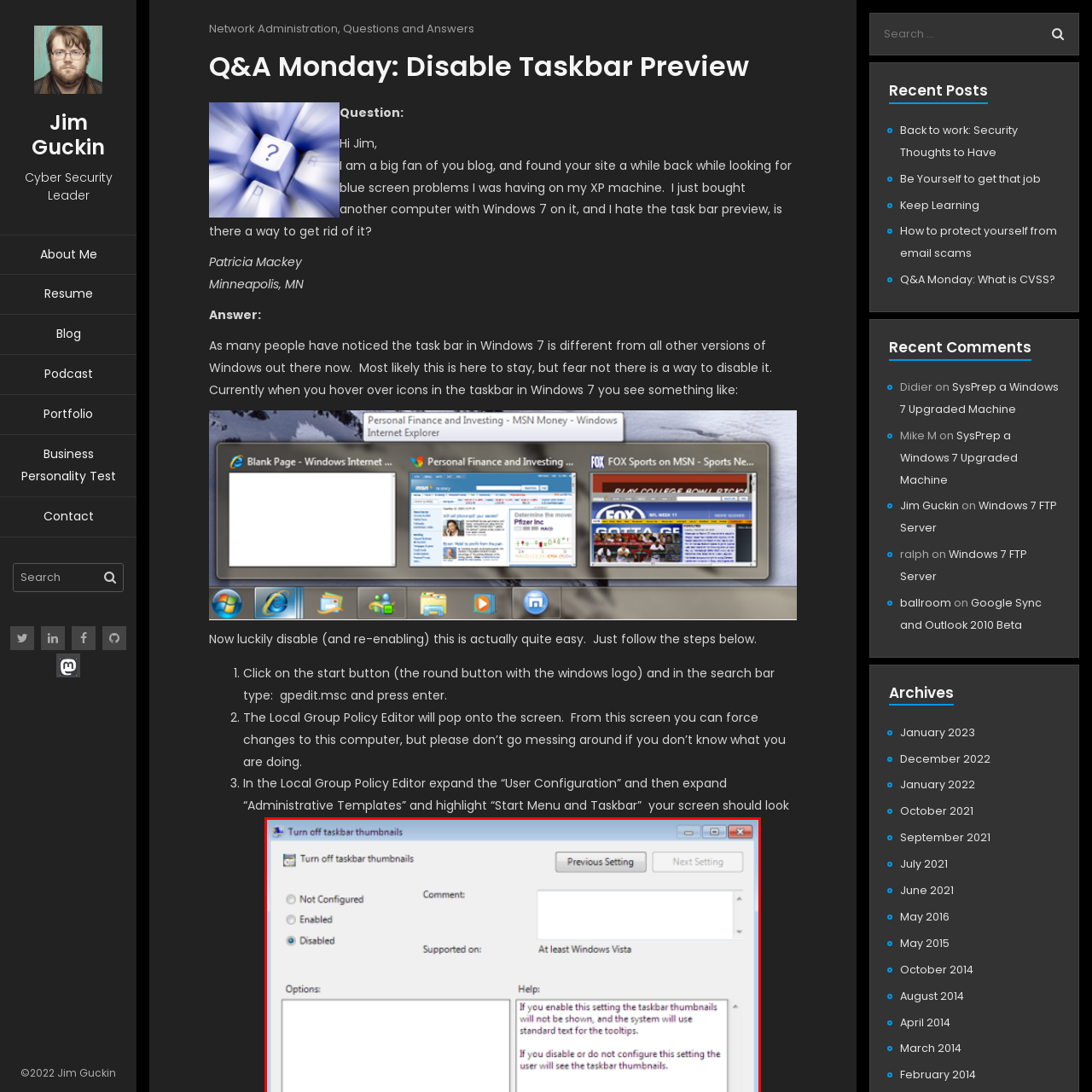Focus on the image surrounded by the red bounding box, please answer the following question using a single word or phrase: How many options are available for the setting?

Three